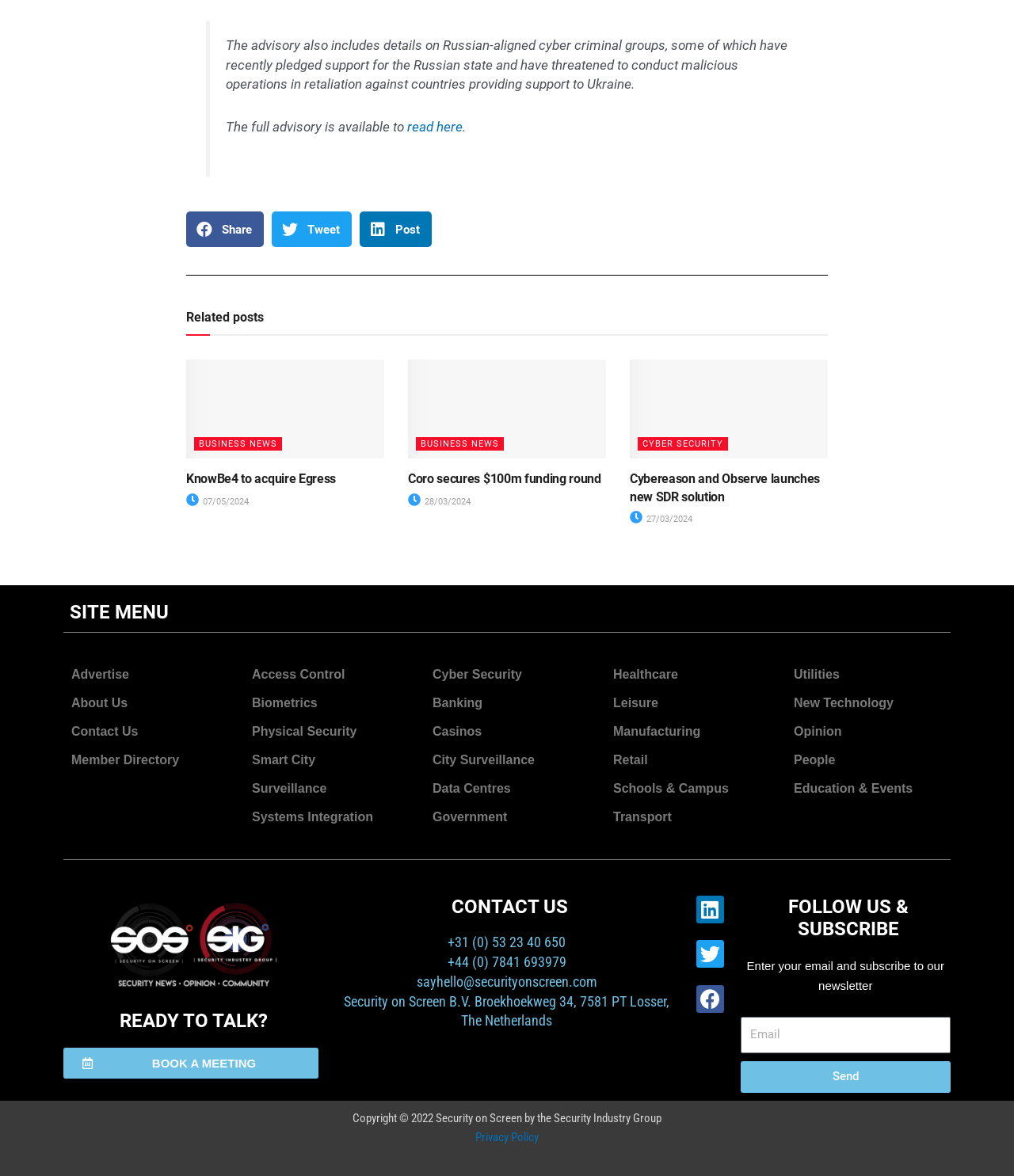Answer in one word or a short phrase: 
What social media platform is represented by the icon ''?

Twitter